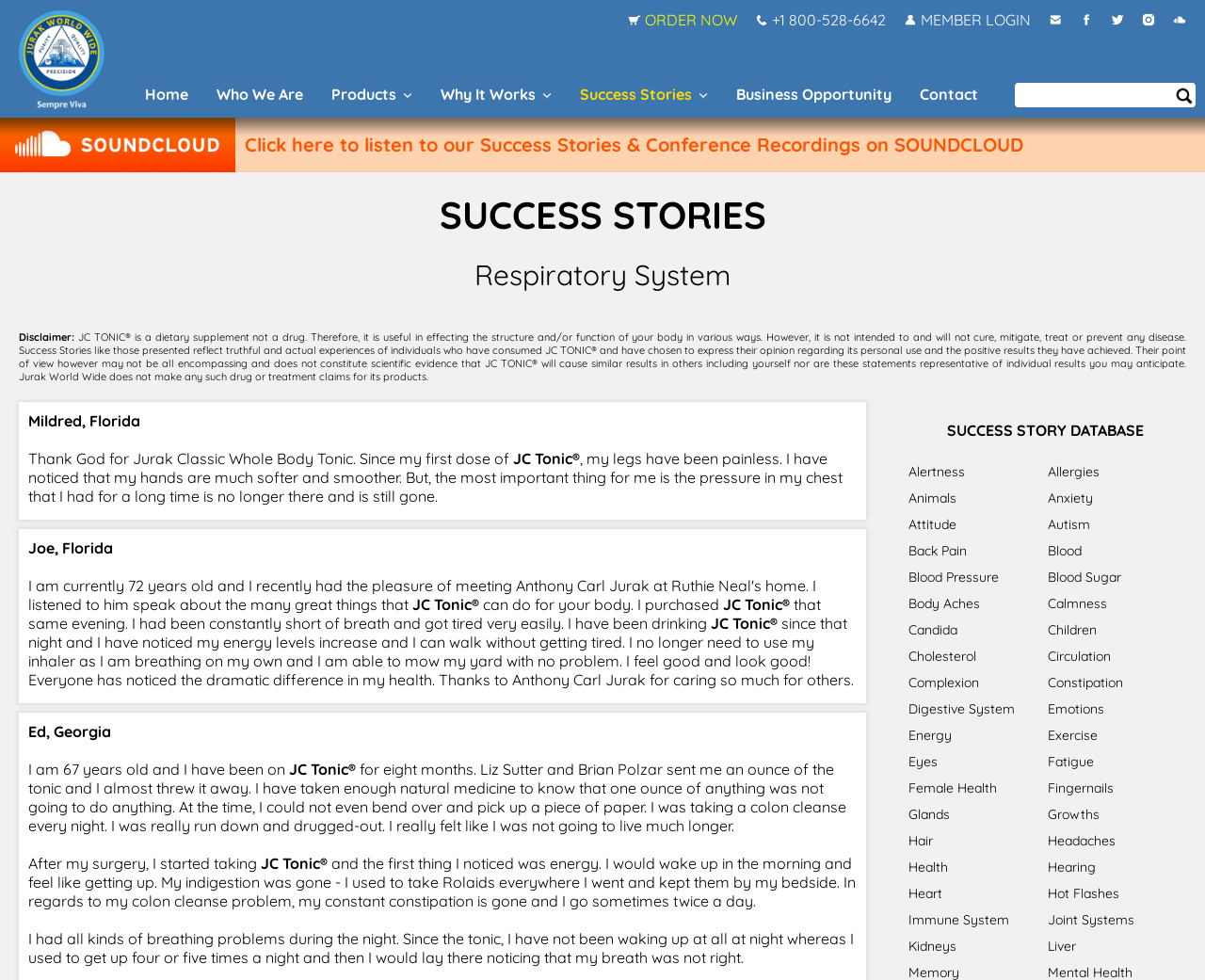Determine the bounding box for the UI element that matches this description: "Children".

[0.866, 0.629, 0.981, 0.656]